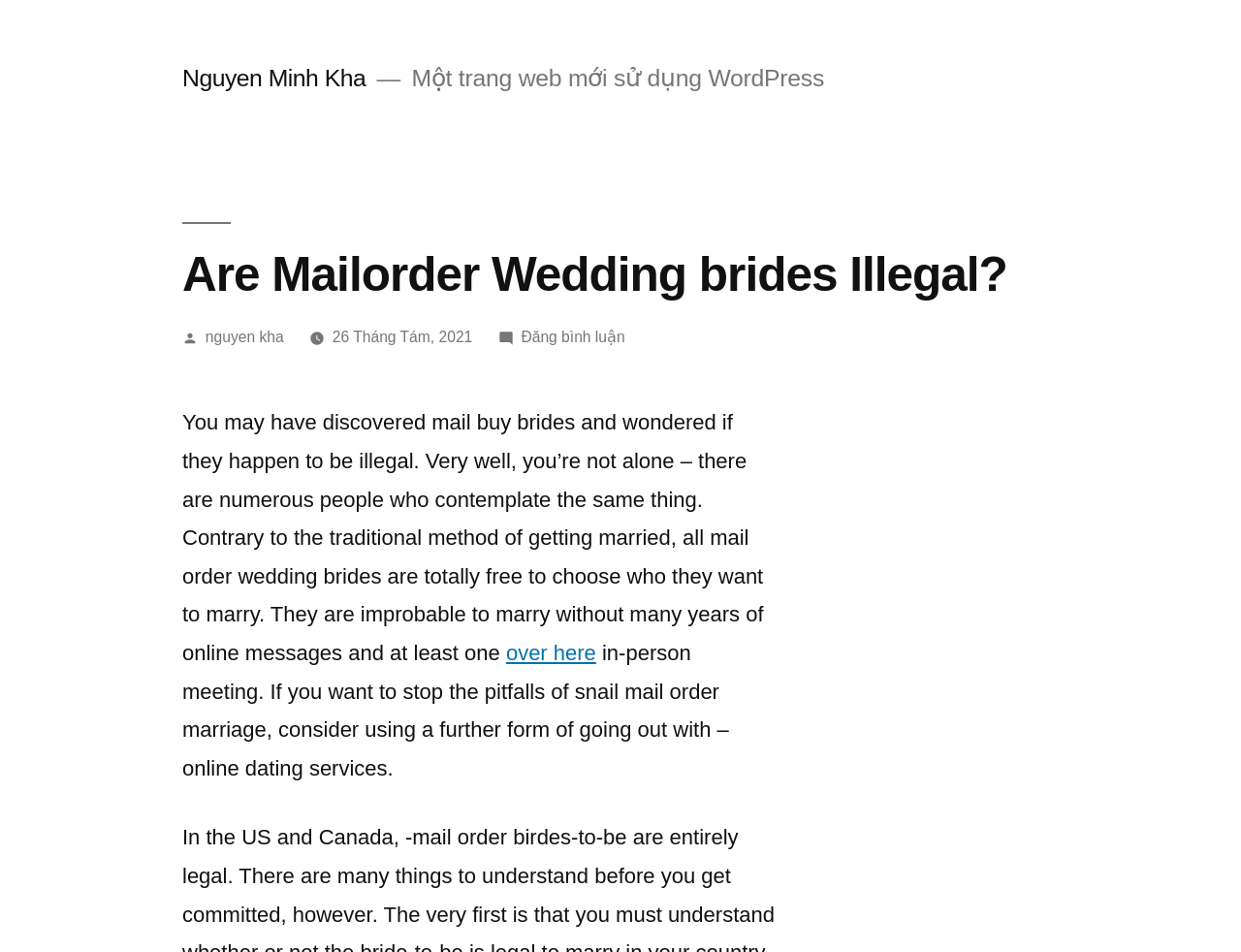Please provide a comprehensive response to the question based on the details in the image: What is the alternative to mailorder marriage suggested in the article?

The article suggests online dating as an alternative to mailorder marriage, which is mentioned in the text 'If you want to stop the pitfalls of snail mail order marriage, consider using a further form of going out with – online dating services'.